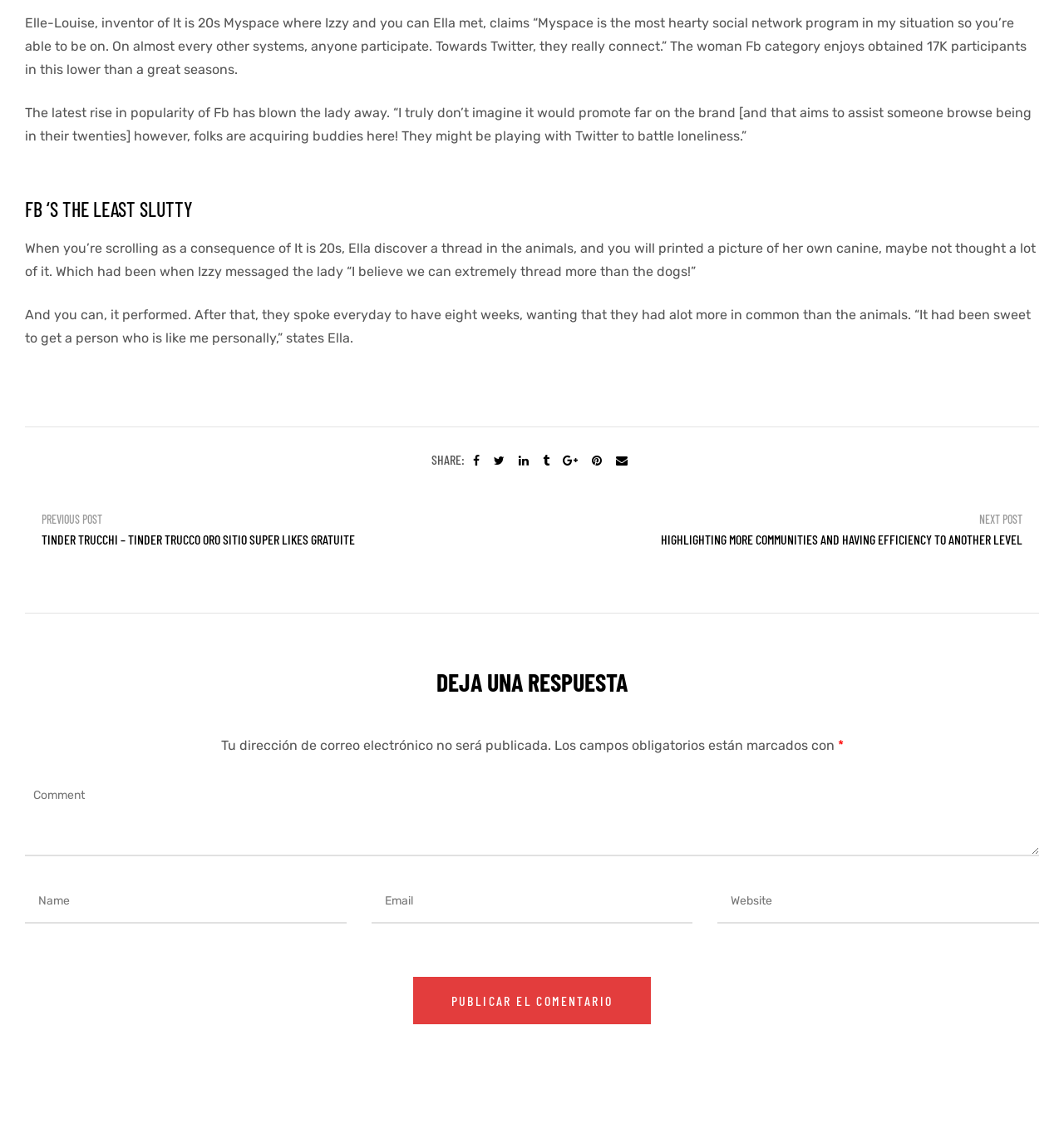How many participants are there in Ella's Facebook group?
Please provide a detailed answer to the question.

According to the webpage, Ella's Facebook group has obtained 17K participants in less than a year.